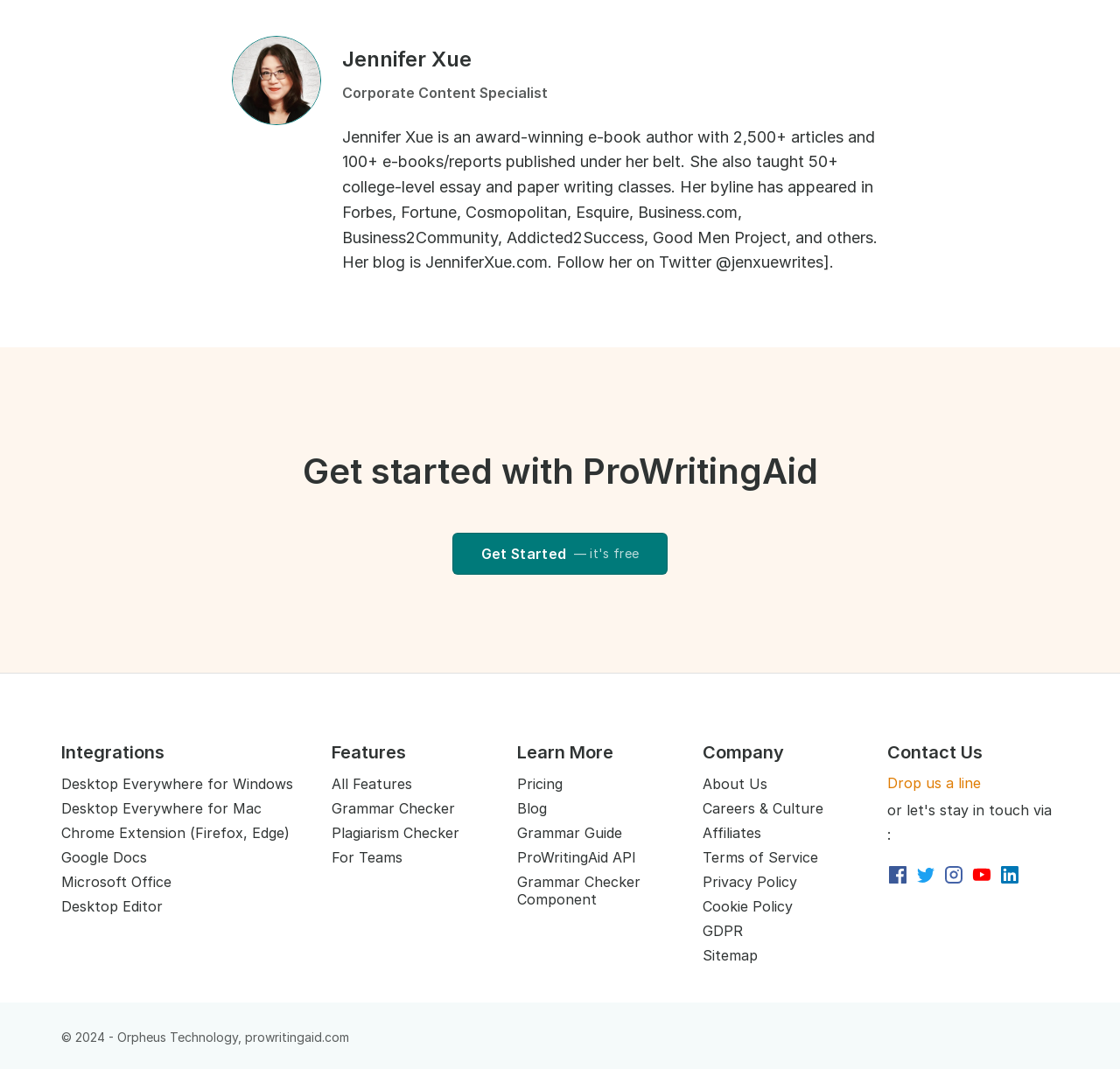Please find the bounding box coordinates of the section that needs to be clicked to achieve this instruction: "Access Courses online".

None